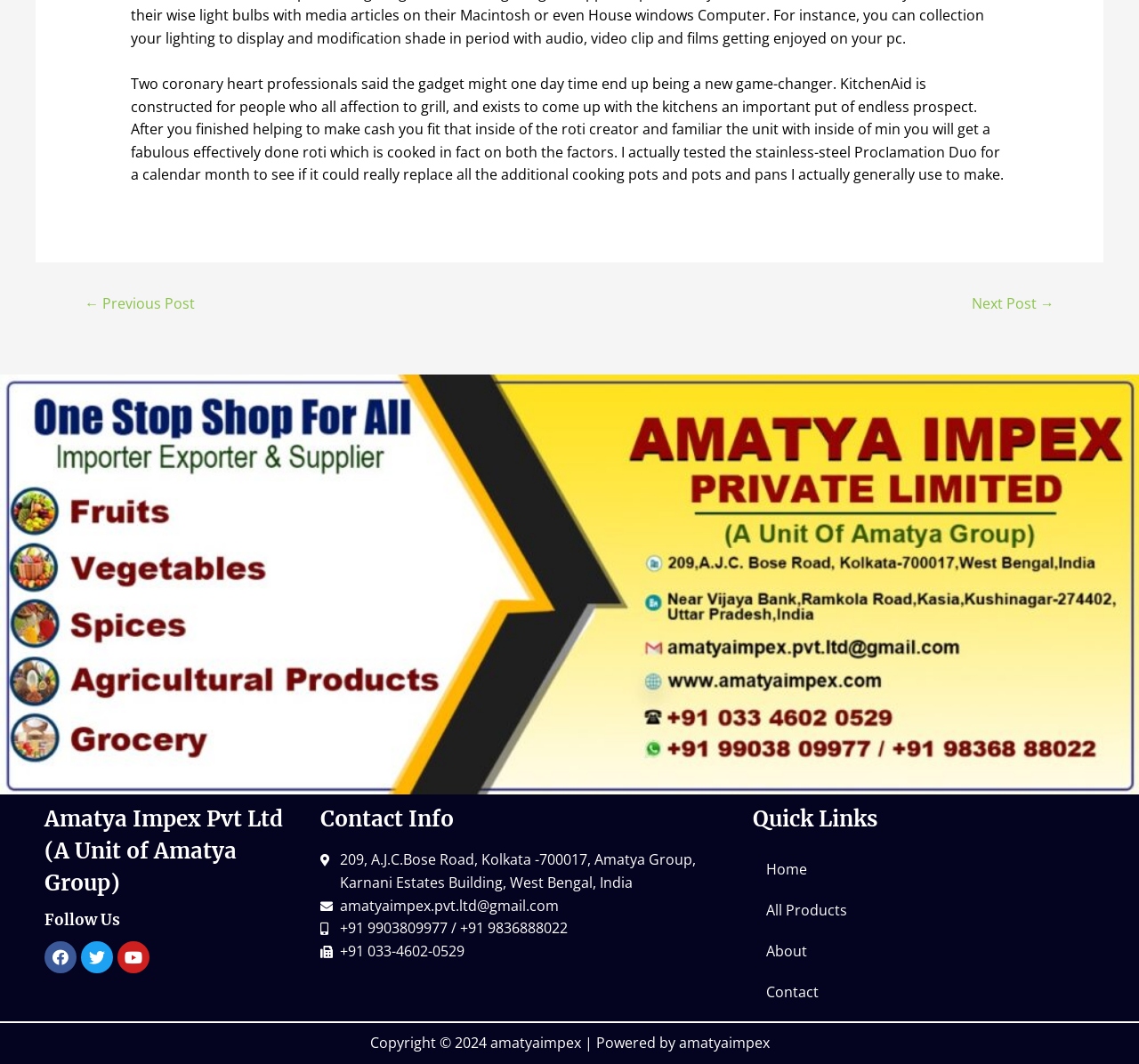Identify the bounding box for the described UI element: "+91 9903809977 / +91 9836888022".

[0.281, 0.862, 0.645, 0.884]